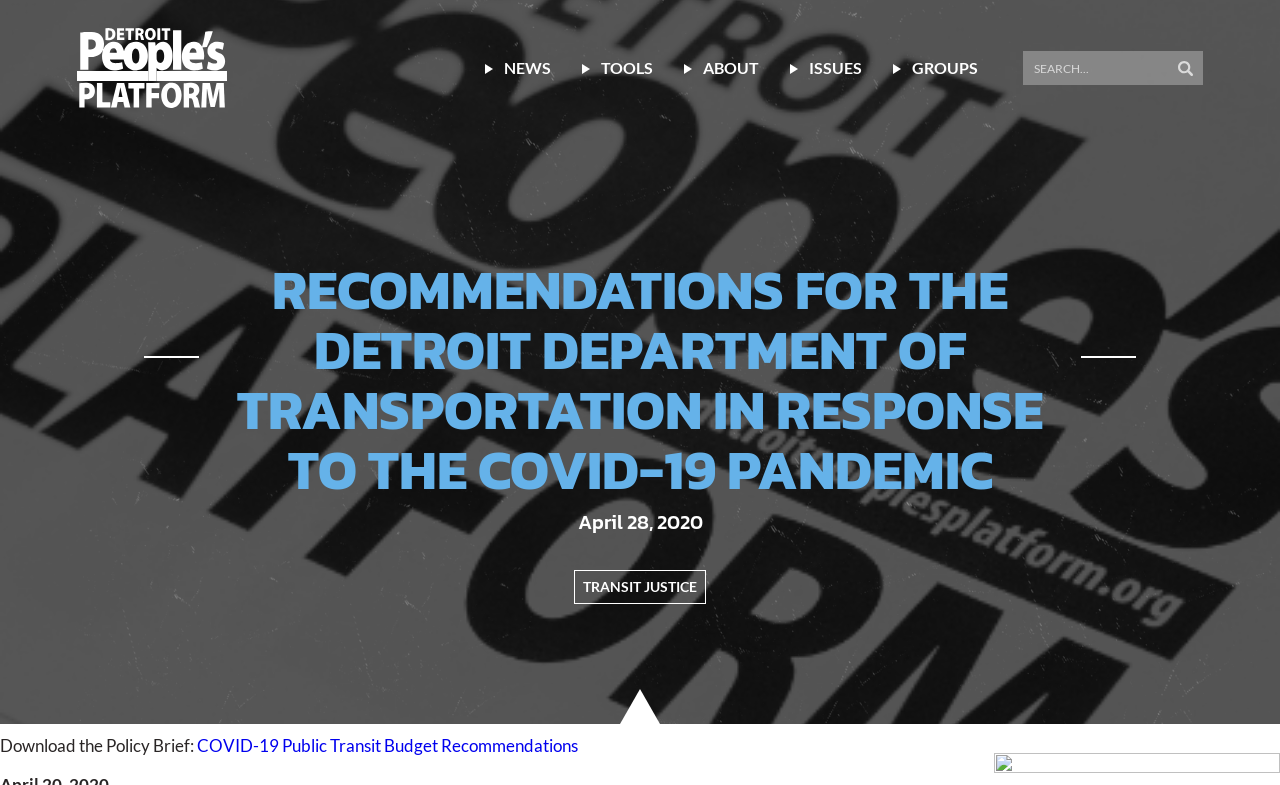Given the element description "Transit Justice", identify the bounding box of the corresponding UI element.

[0.448, 0.726, 0.552, 0.769]